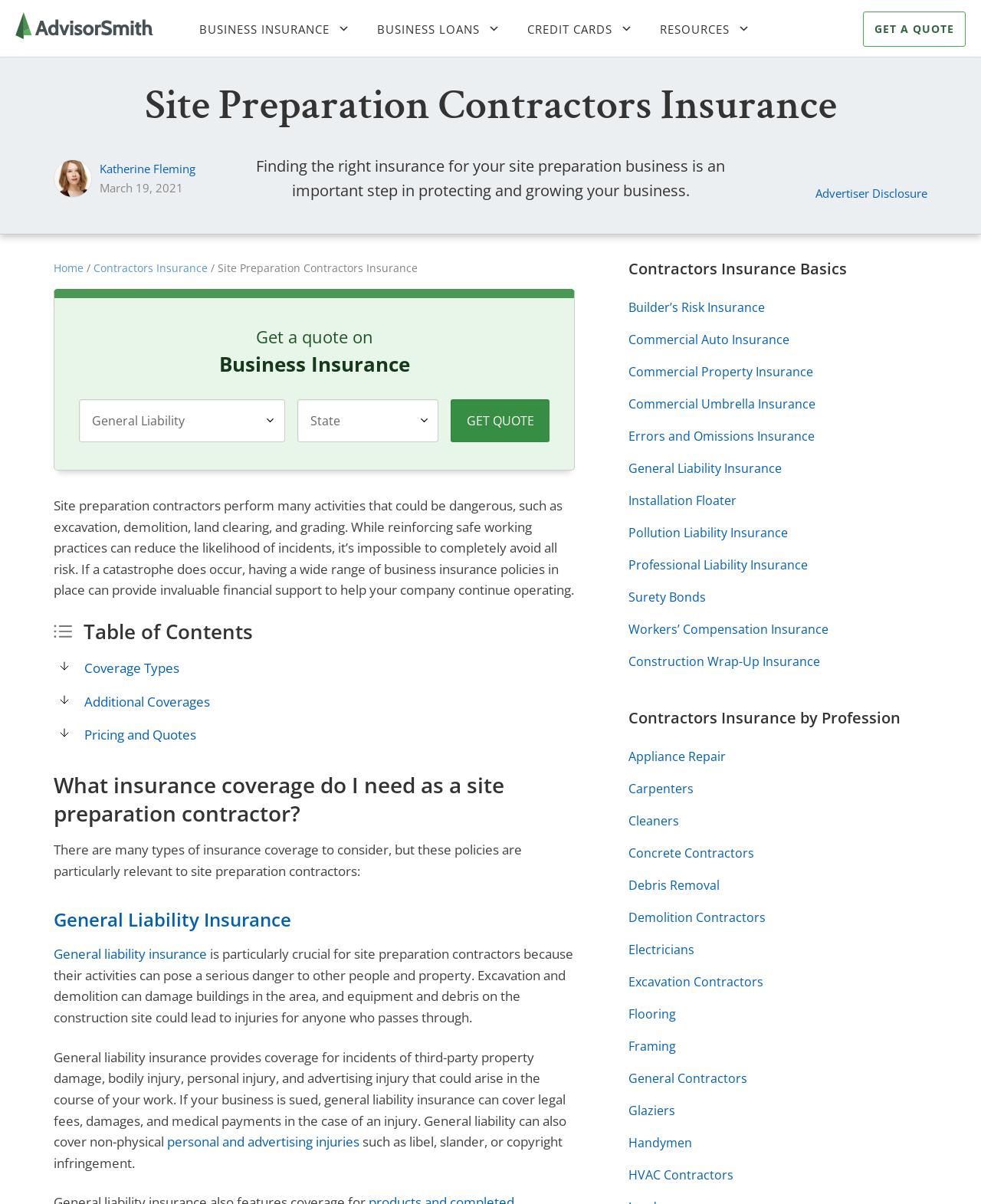Please find the bounding box coordinates for the clickable element needed to perform this instruction: "Enter username or email address".

None